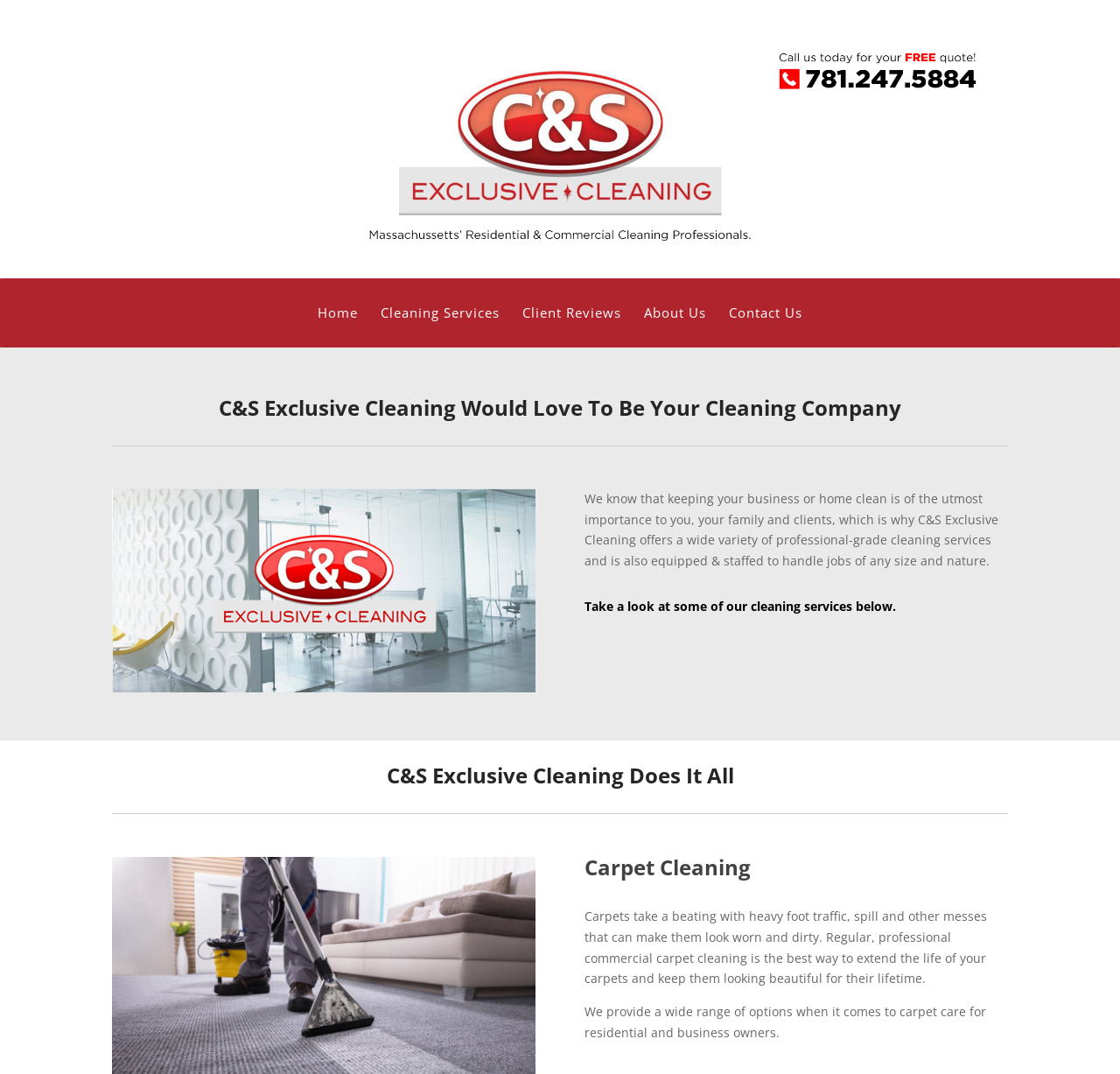Give a detailed account of the webpage, highlighting key information.

The webpage is about C&S Exclusive Cleaning, a Massachusetts-based residential and commercial cleaning company. At the top, there is a navigation menu with five links: Home, Cleaning Services, Client Reviews, About Us, and Contact Us, aligned horizontally and evenly spaced.

Below the navigation menu, there is a heading that reads "C&S Exclusive Cleaning Would Love To Be Your Cleaning Company". This is followed by a paragraph of text that explains the importance of keeping homes and businesses clean and how C&S Exclusive Cleaning offers a wide range of professional-grade cleaning services to cater to this need.

Further down, there is a section that highlights the various cleaning services offered by the company. This section is introduced by a heading that says "Take a look at some of our cleaning services below." Below this heading, there is a subheading that reads "C&S Exclusive Cleaning Does It All". The first specific service mentioned is Carpet Cleaning, which is described in two paragraphs of text. The first paragraph explains the importance of regular carpet cleaning to extend the life of carpets, while the second paragraph mentions that the company provides a wide range of carpet care options for residential and business owners.